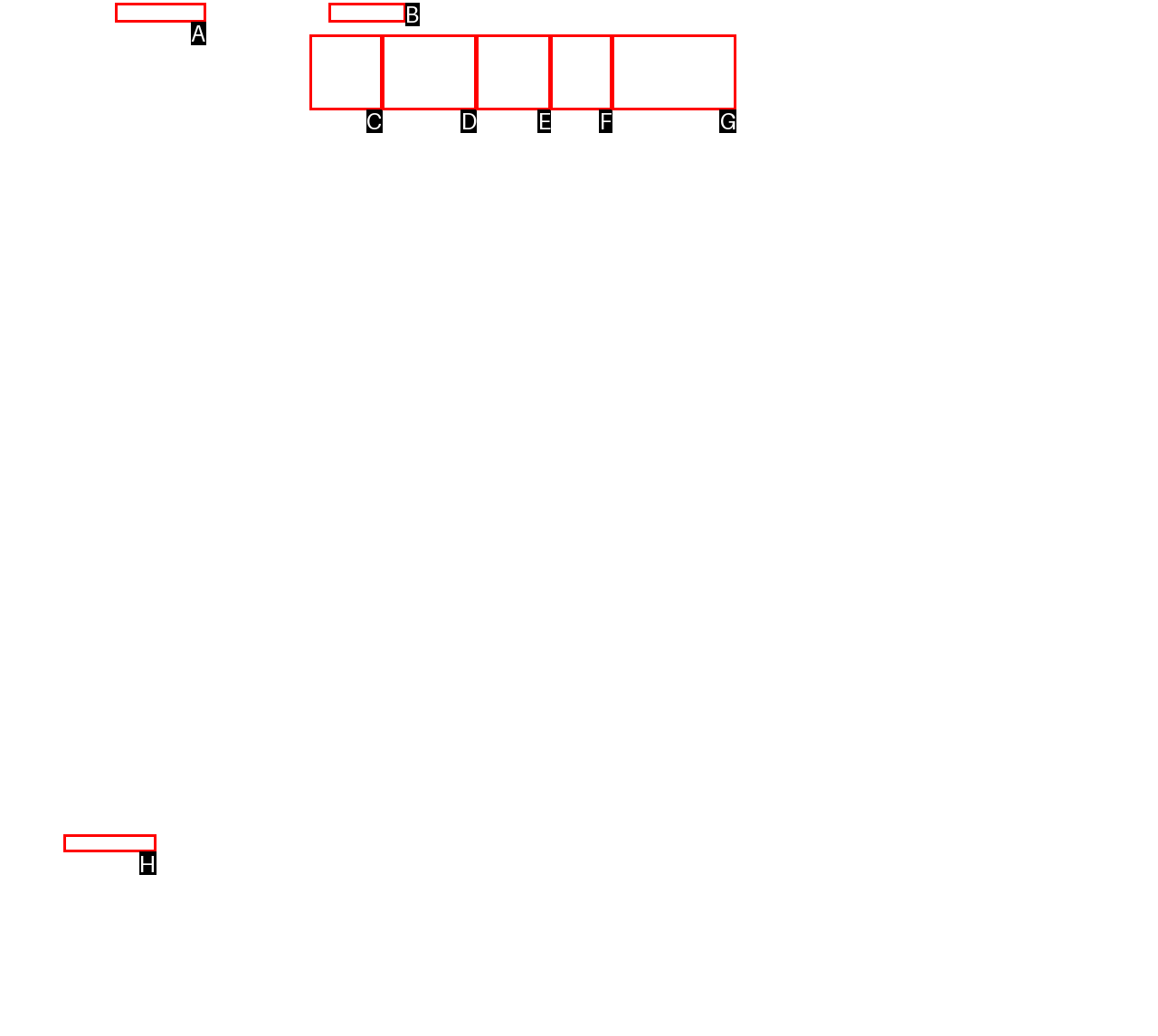Choose the HTML element that aligns with the description: Home. Indicate your choice by stating the letter.

C